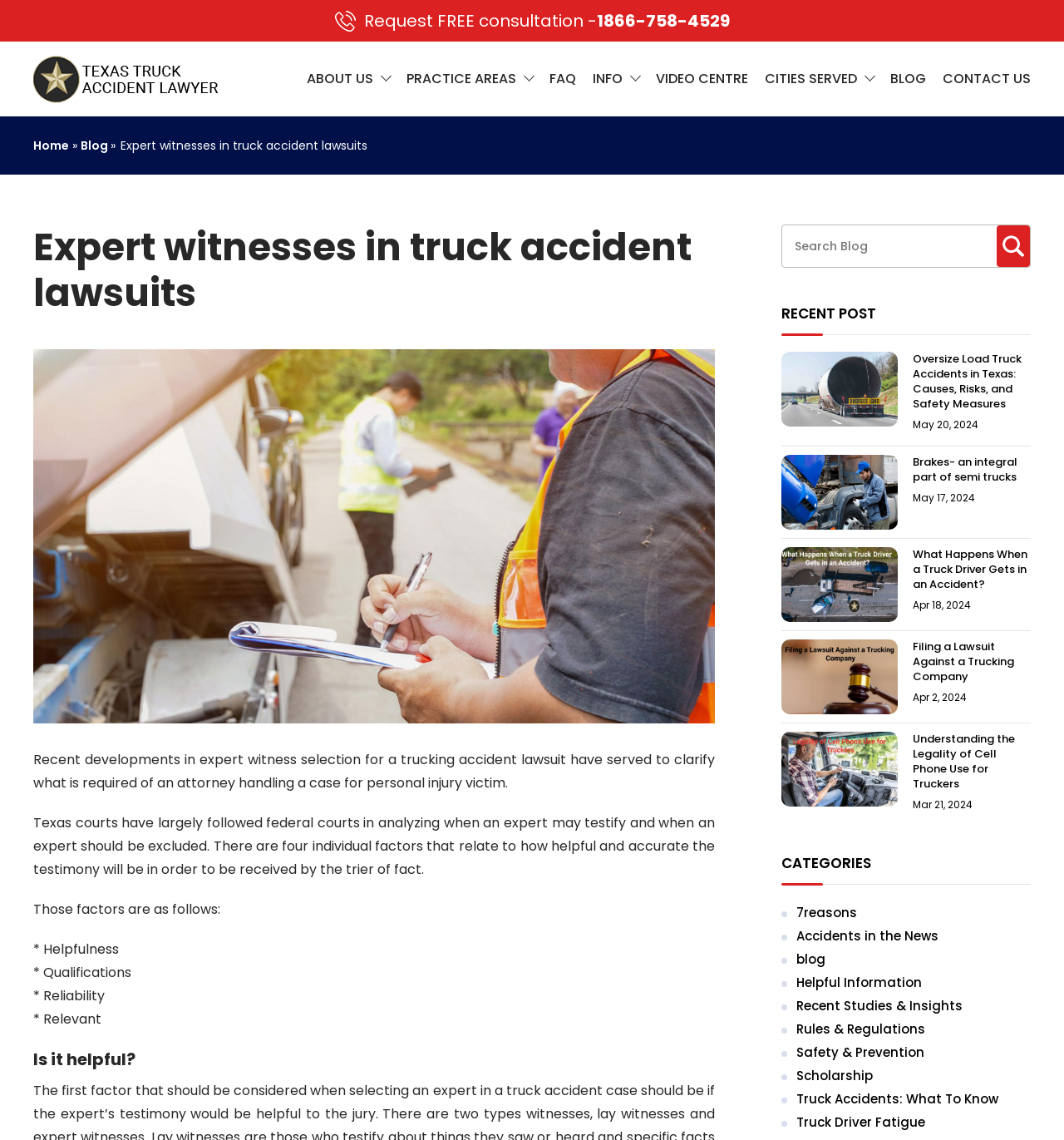Identify the bounding box coordinates for the element that needs to be clicked to fulfill this instruction: "Click the 'Call Now' button". Provide the coordinates in the format of four float numbers between 0 and 1: [left, top, right, bottom].

[0.314, 0.007, 0.686, 0.029]